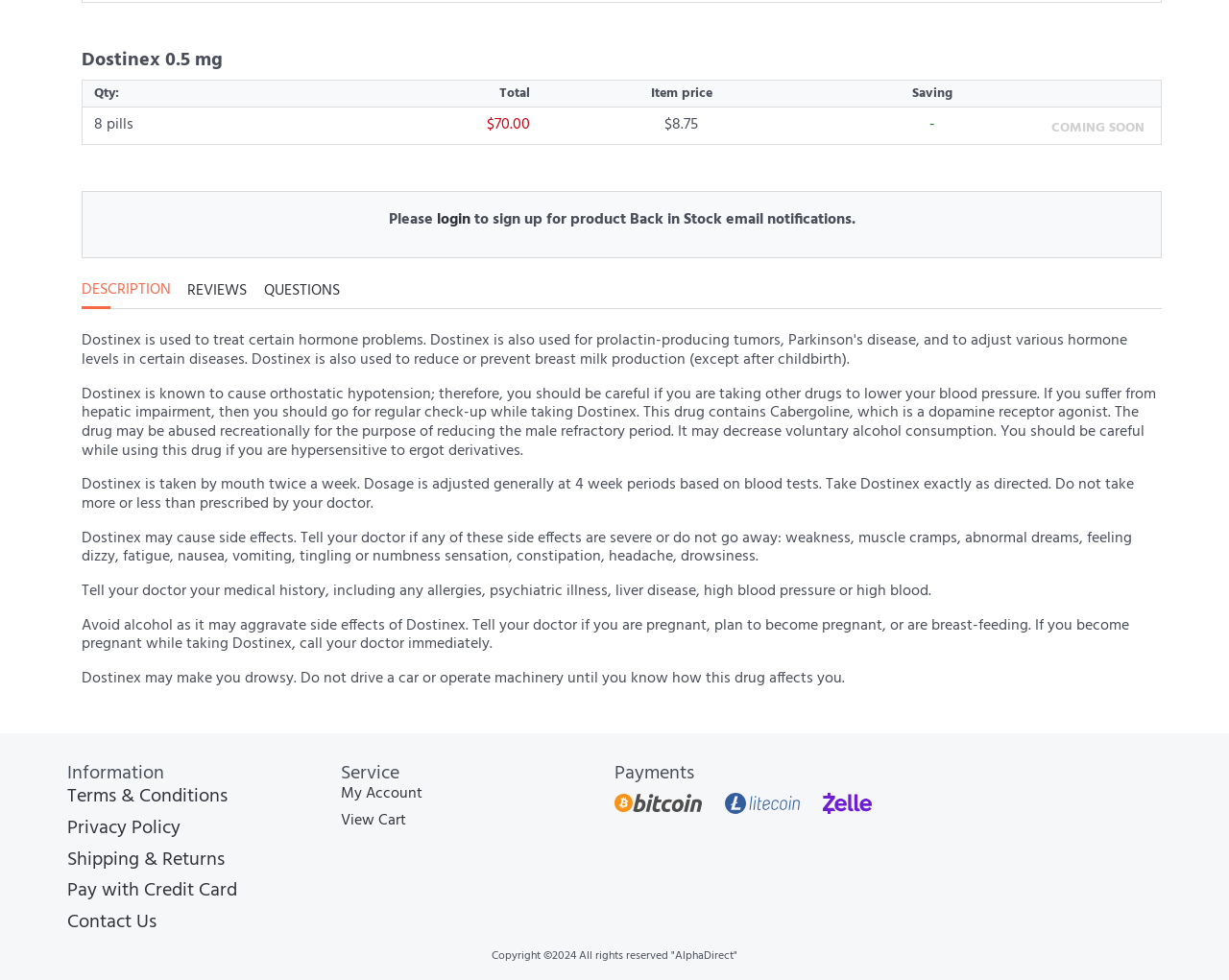Based on the element description: "Shipping & Returns", identify the UI element and provide its bounding box coordinates. Use four float numbers between 0 and 1, [left, top, right, bottom].

[0.055, 0.862, 0.183, 0.893]